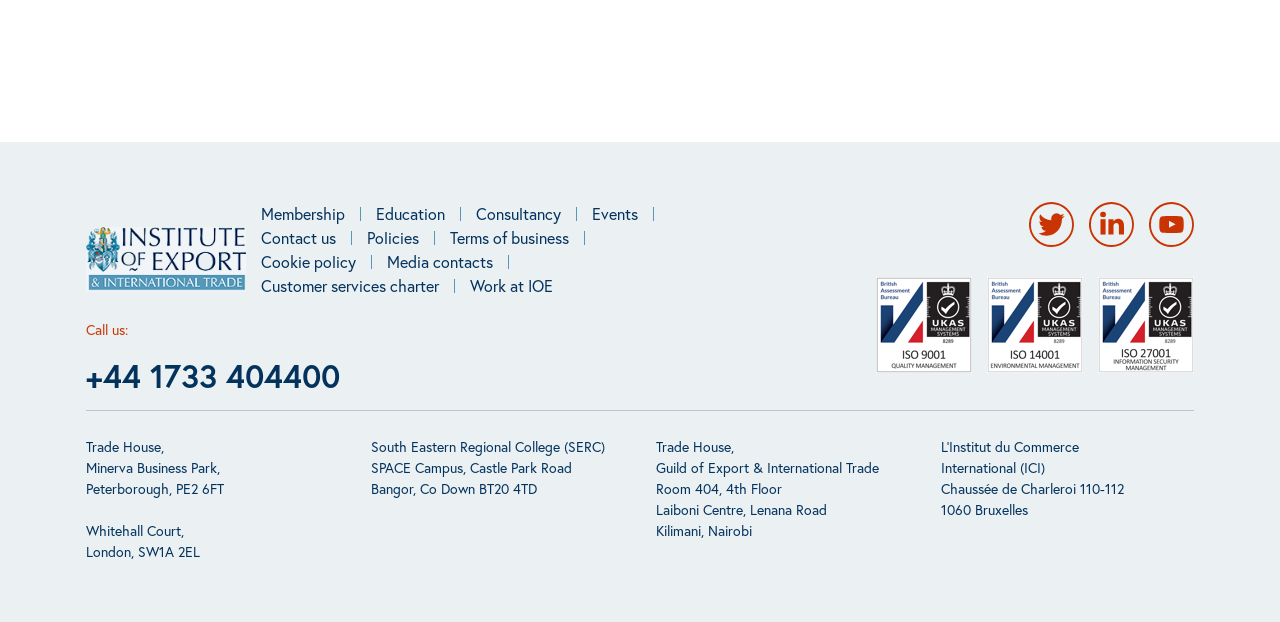What certifications does the organization have?
Refer to the image and provide a concise answer in one word or phrase.

ISO 9001, ISO 14001, ISO 27001